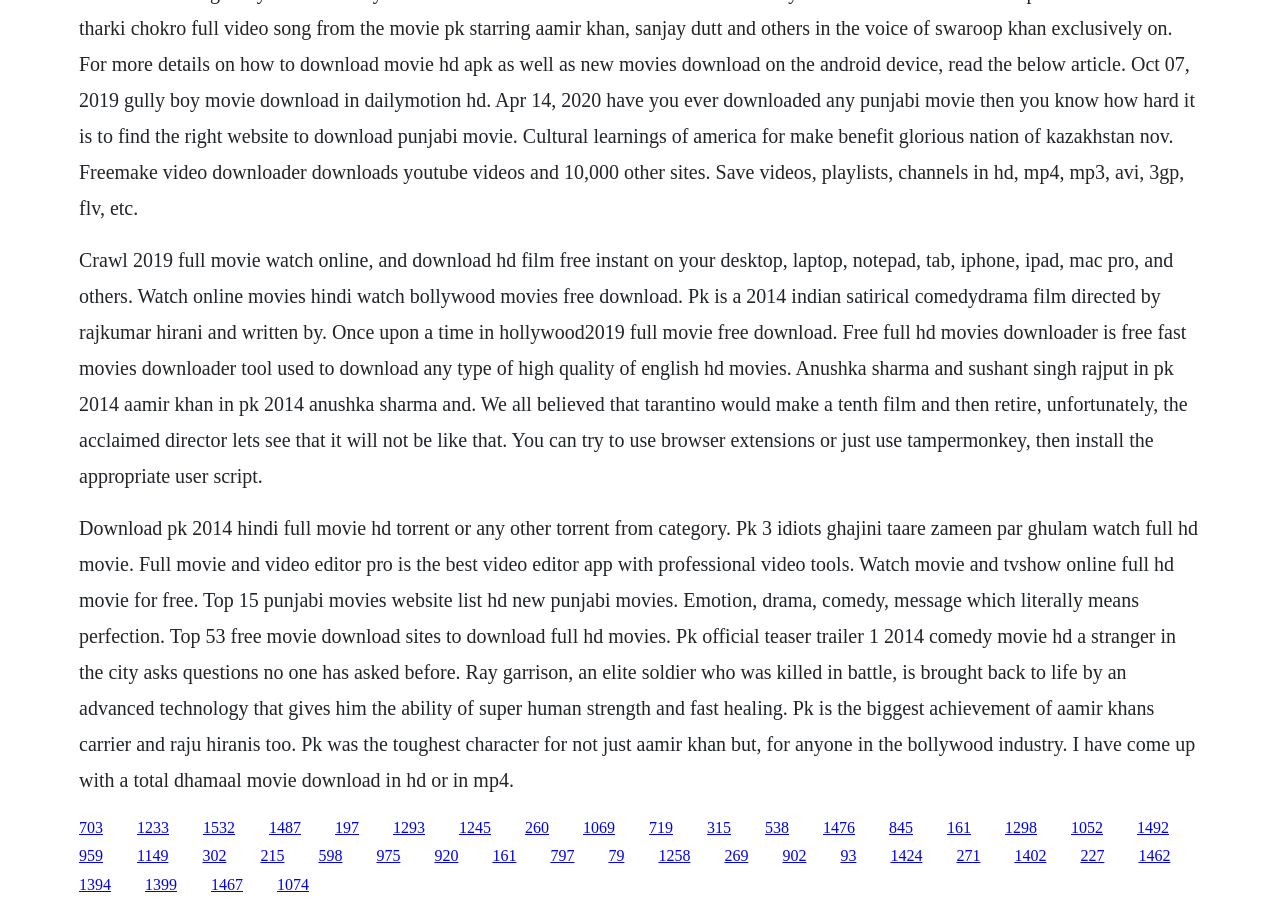Please provide a comprehensive answer to the question below using the information from the image: What is the genre of the movie 'PK'?

The text mentions that 'PK' is a 2014 Indian satirical comedy-drama film directed by Rajkumar Hirani and written by him, indicating that the movie belongs to the satirical comedy-drama genre.